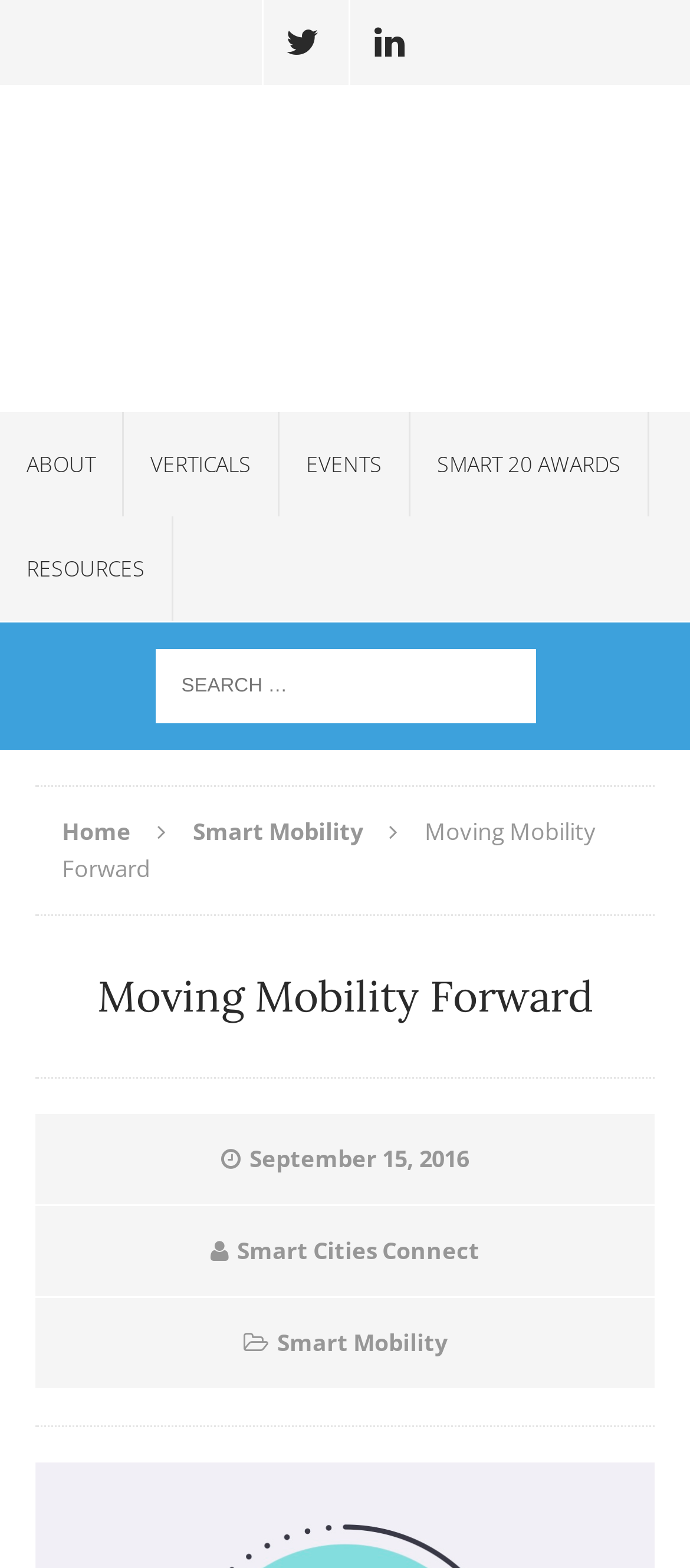Please identify the bounding box coordinates of the element that needs to be clicked to execute the following command: "Follow on Twitter". Provide the bounding box using four float numbers between 0 and 1, formatted as [left, top, right, bottom].

[0.382, 0.0, 0.495, 0.054]